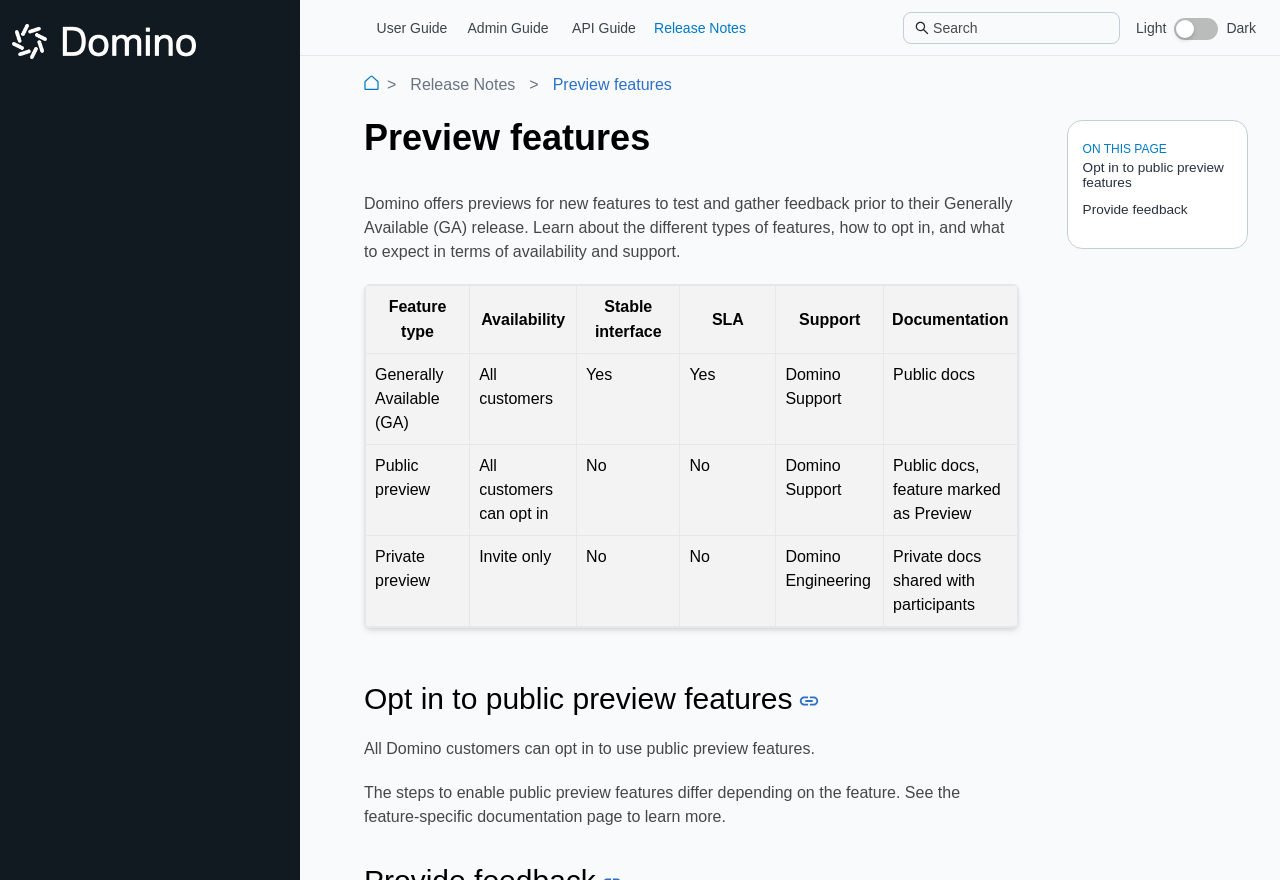Identify the bounding box coordinates for the element you need to click to achieve the following task: "Click the 'Contribute' link". The coordinates must be four float values ranging from 0 to 1, formatted as [left, top, right, bottom].

None